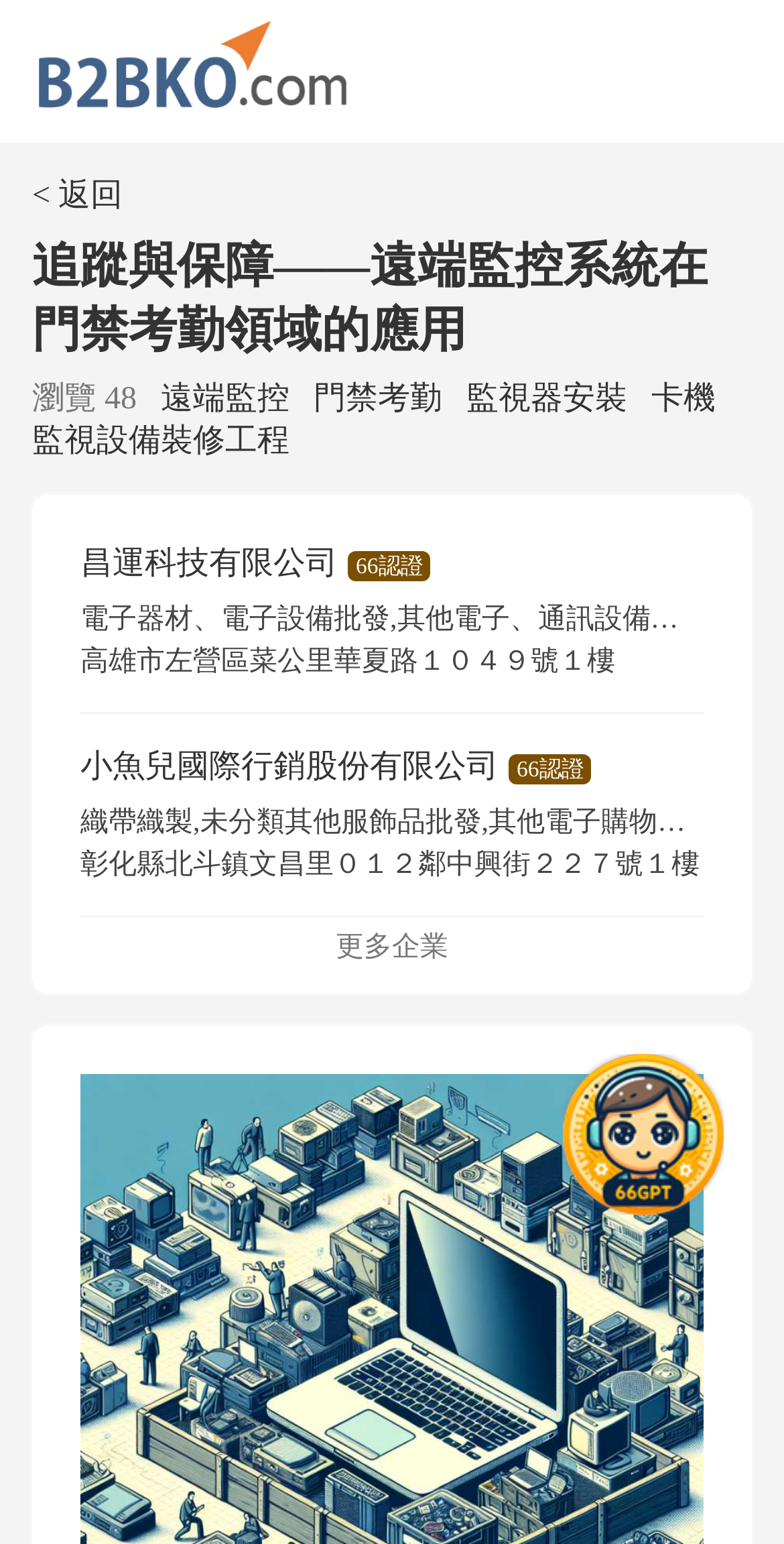Locate the bounding box coordinates of the element to click to perform the following action: 'click the logo'. The coordinates should be given as four float values between 0 and 1, in the form of [left, top, right, bottom].

[0.041, 0.043, 0.451, 0.081]